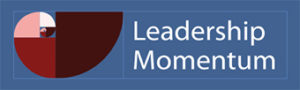Offer a meticulous description of the image.

The image features the logo of "Leadership Momentum," an initiative associated with Elizabeth Doty. The logo consists of a stylized graphic element that combines curved shapes—symbolizing synergy and progressive movement—alongside the bold, clear typography of the initiative's name. The color palette is likely designed to convey professionalism and energy, embodying the themes of leadership and motivation in organizational contexts. This logo represents a platform focused on enhancing leadership skills and strategies, reflecting the essence of the advice and insights shared by Doty in her work.